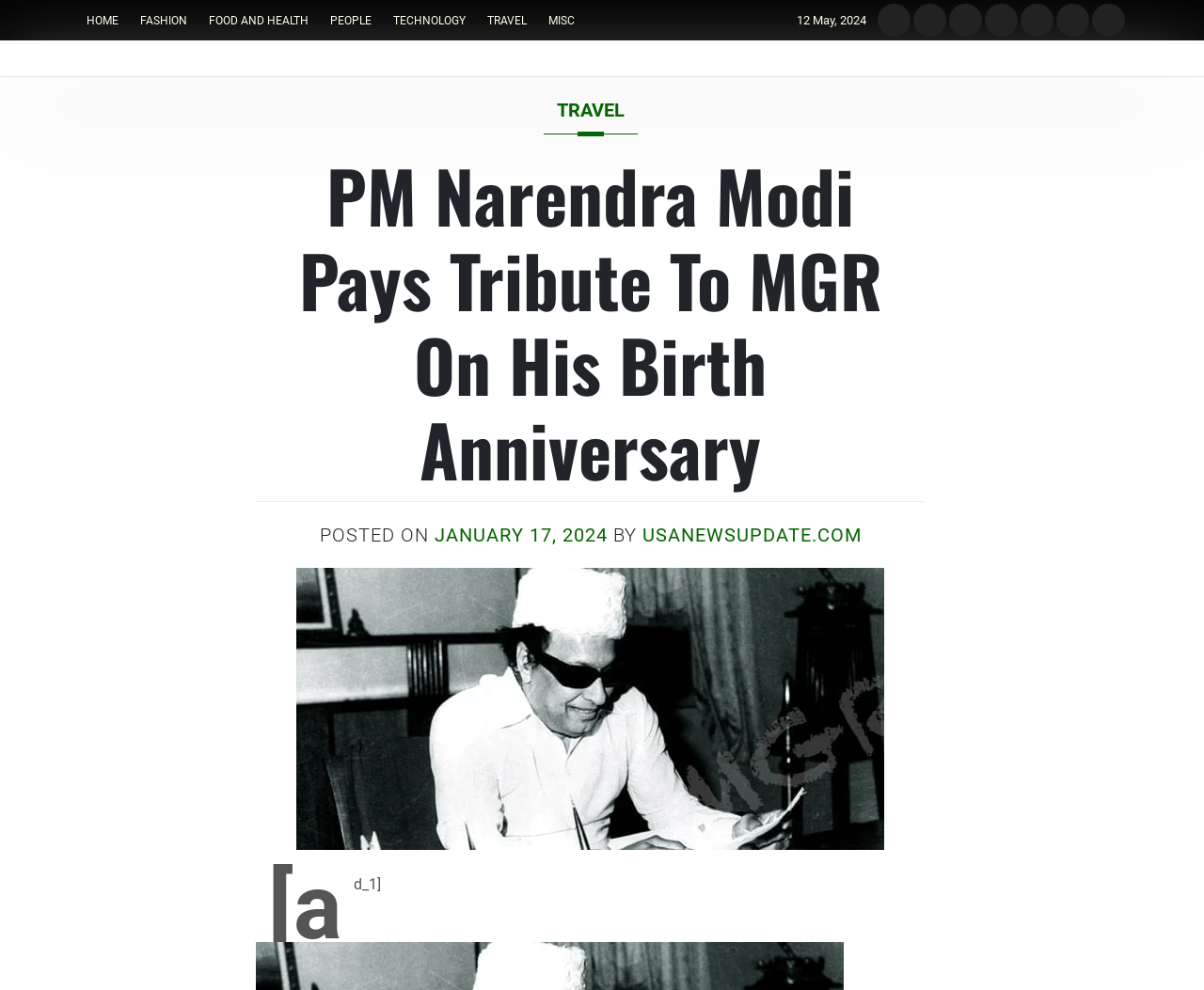Find and generate the main title of the webpage.

PM Narendra Modi Pays Tribute To MGR On His Birth Anniversary